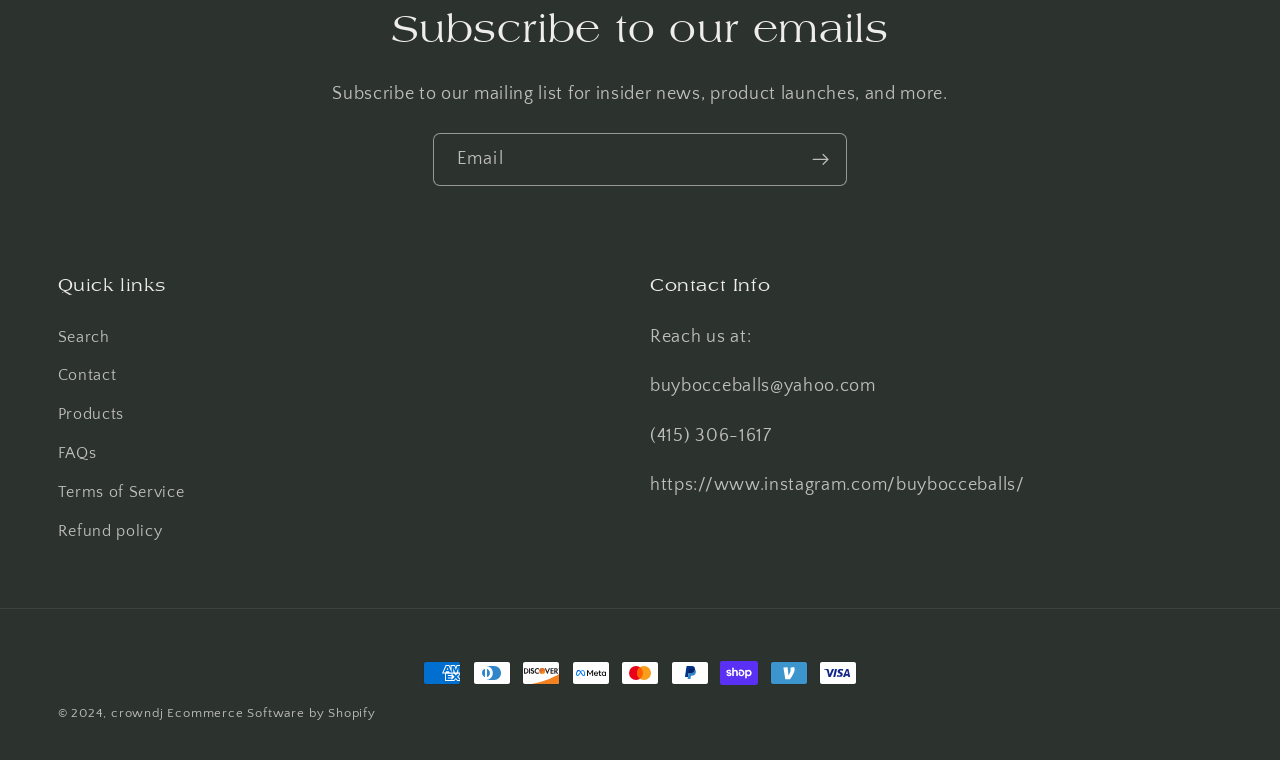What are the payment methods accepted?
Offer a detailed and exhaustive answer to the question.

The webpage displays images of various payment methods, including American Express, Diners Club, Discover, Meta Pay, Mastercard, PayPal, Shop Pay, Venmo, and Visa, indicating that the website accepts multiple payment methods.